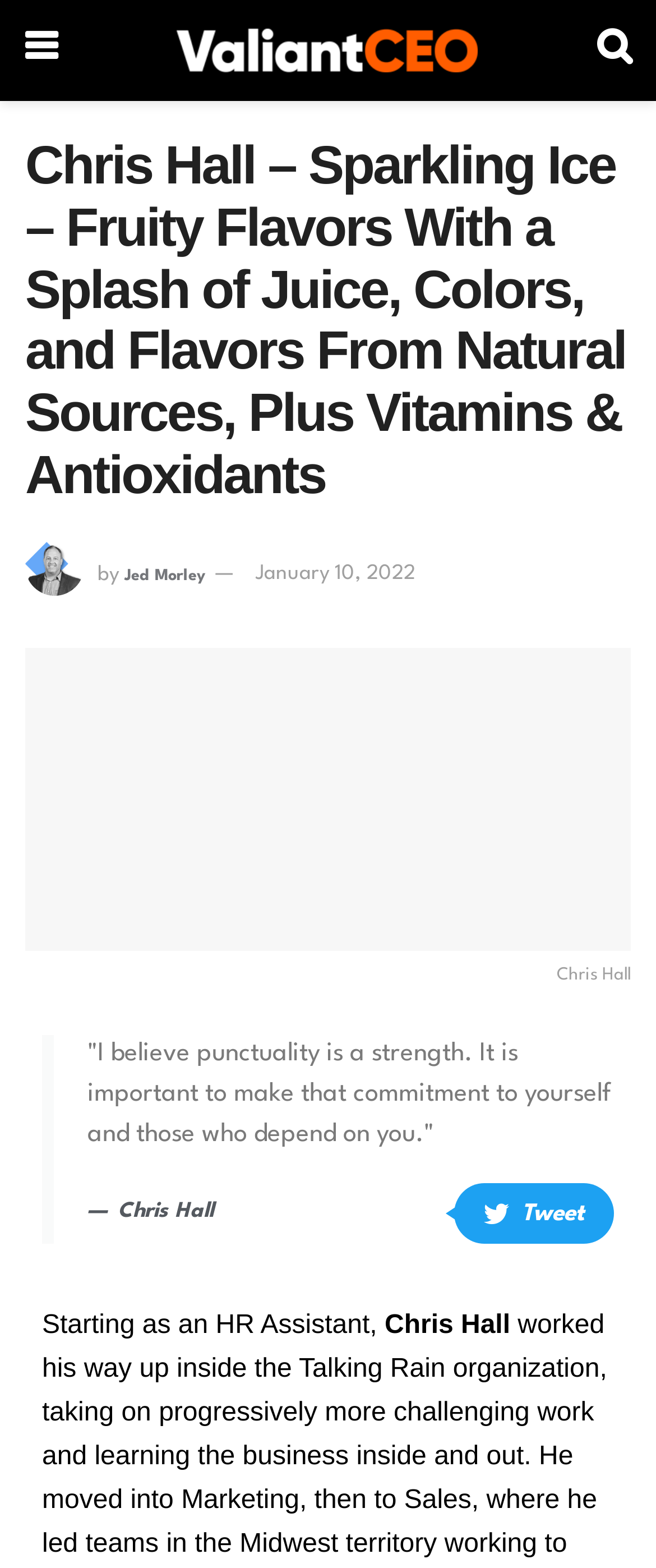Provide a one-word or brief phrase answer to the question:
What is the name of the company associated with Chris Hall?

Sparkling Ice